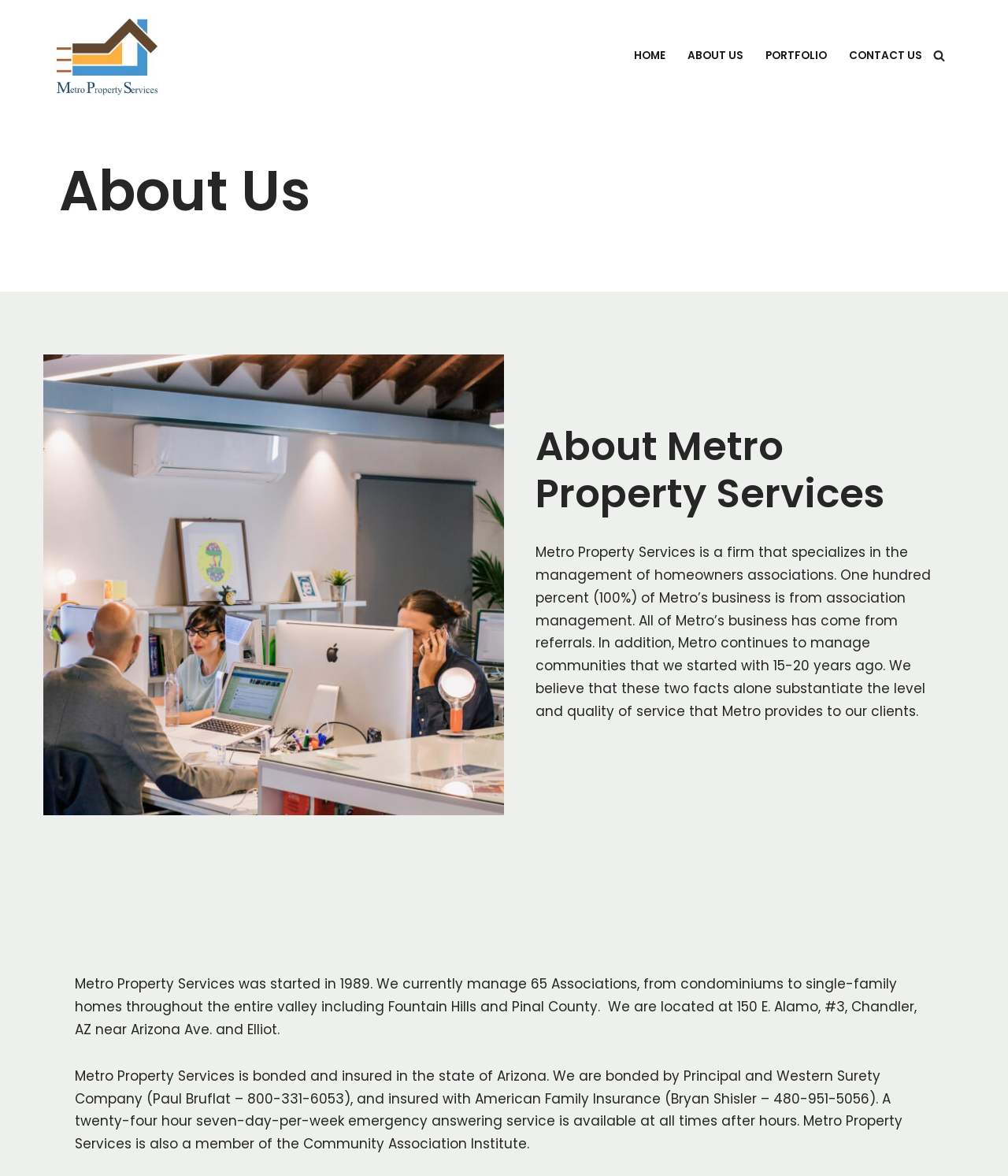What is the name of the insurance company used by Metro Property Services?
Refer to the image and provide a concise answer in one word or phrase.

American Family Insurance